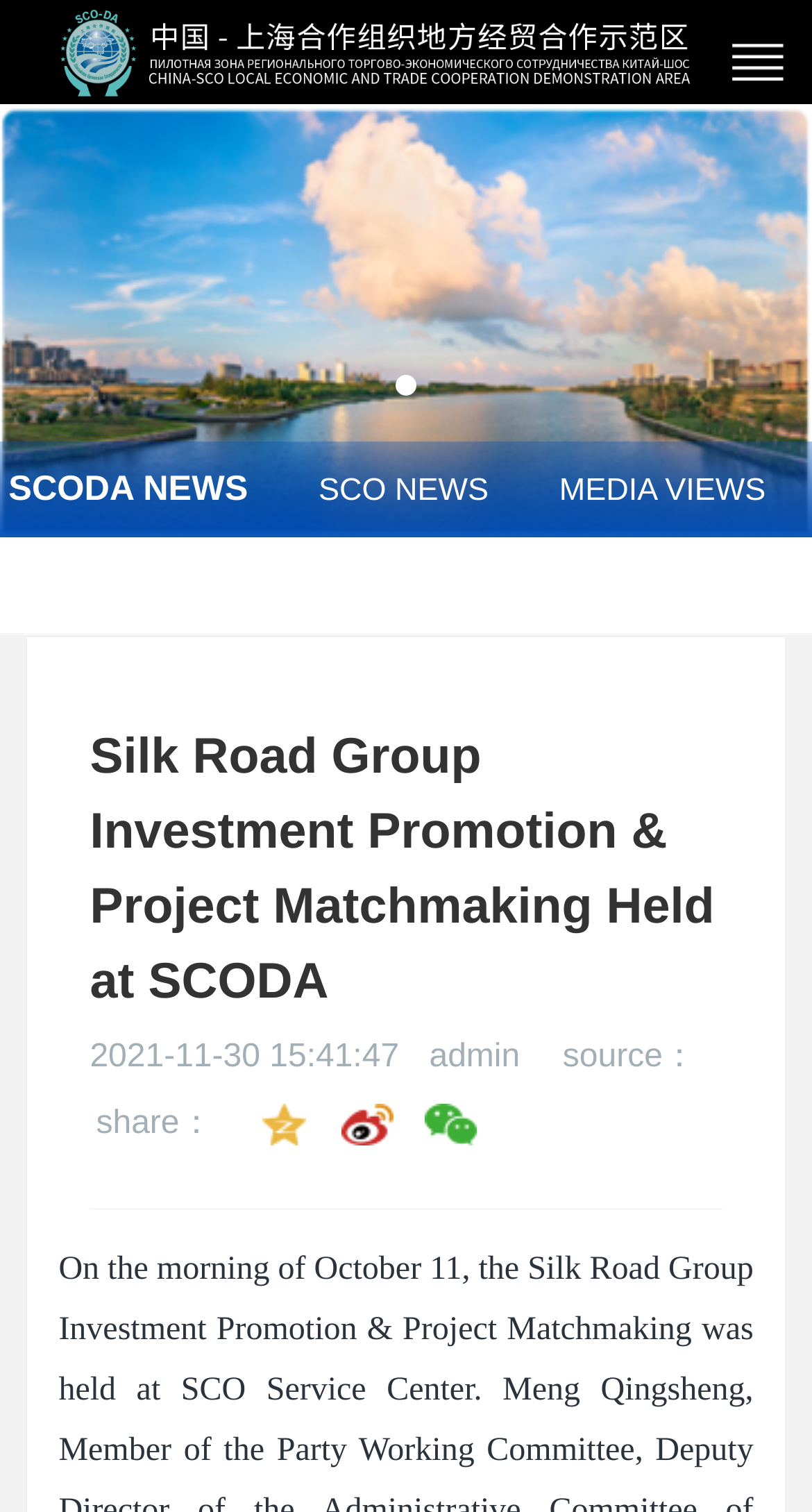Provide a one-word or brief phrase answer to the question:
What type of event was held at SCODA?

Investment Promotion & Project Matchmaking